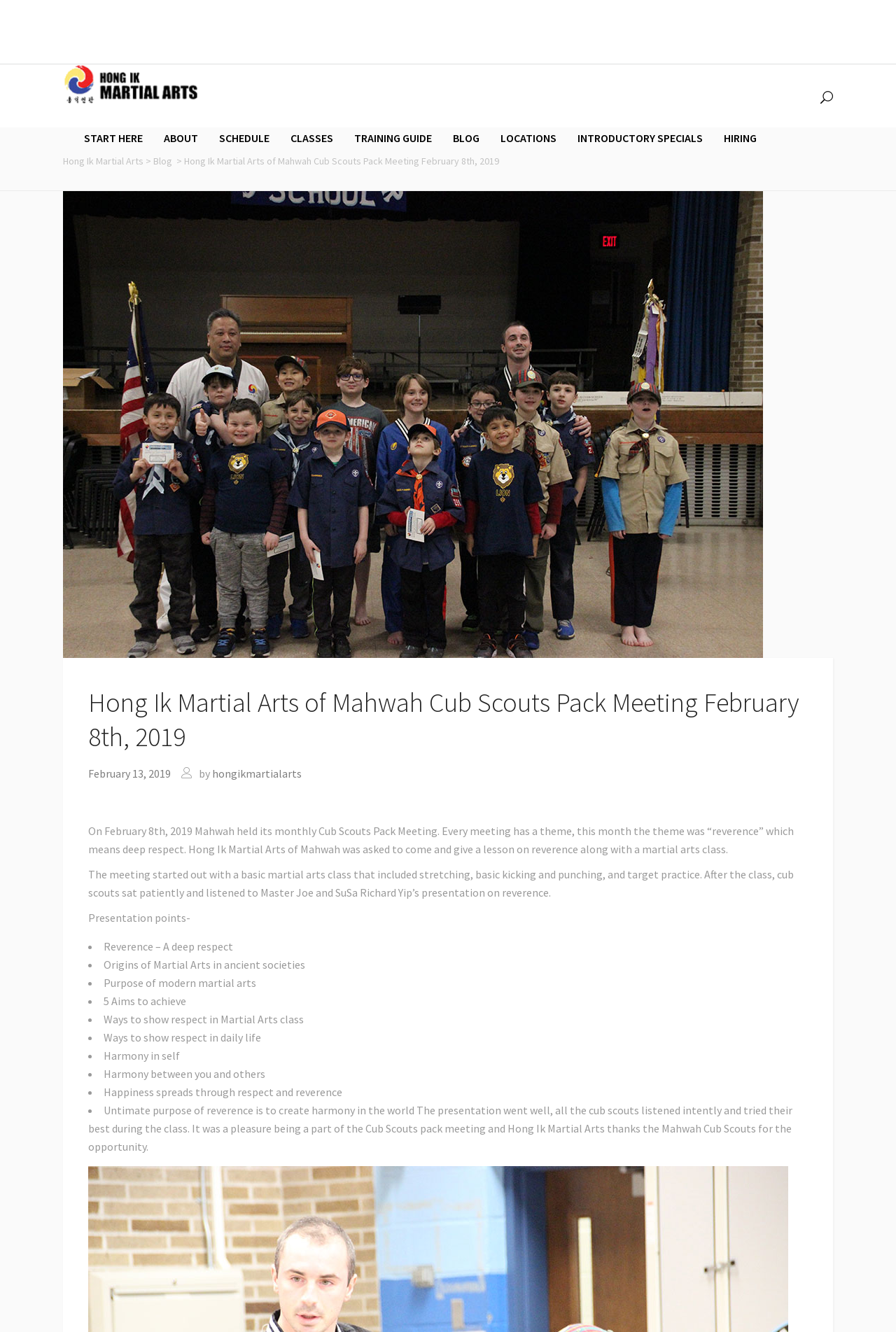Please determine the bounding box coordinates for the UI element described as: "(260) 797-8087 | FREE ESTIMATES".

None